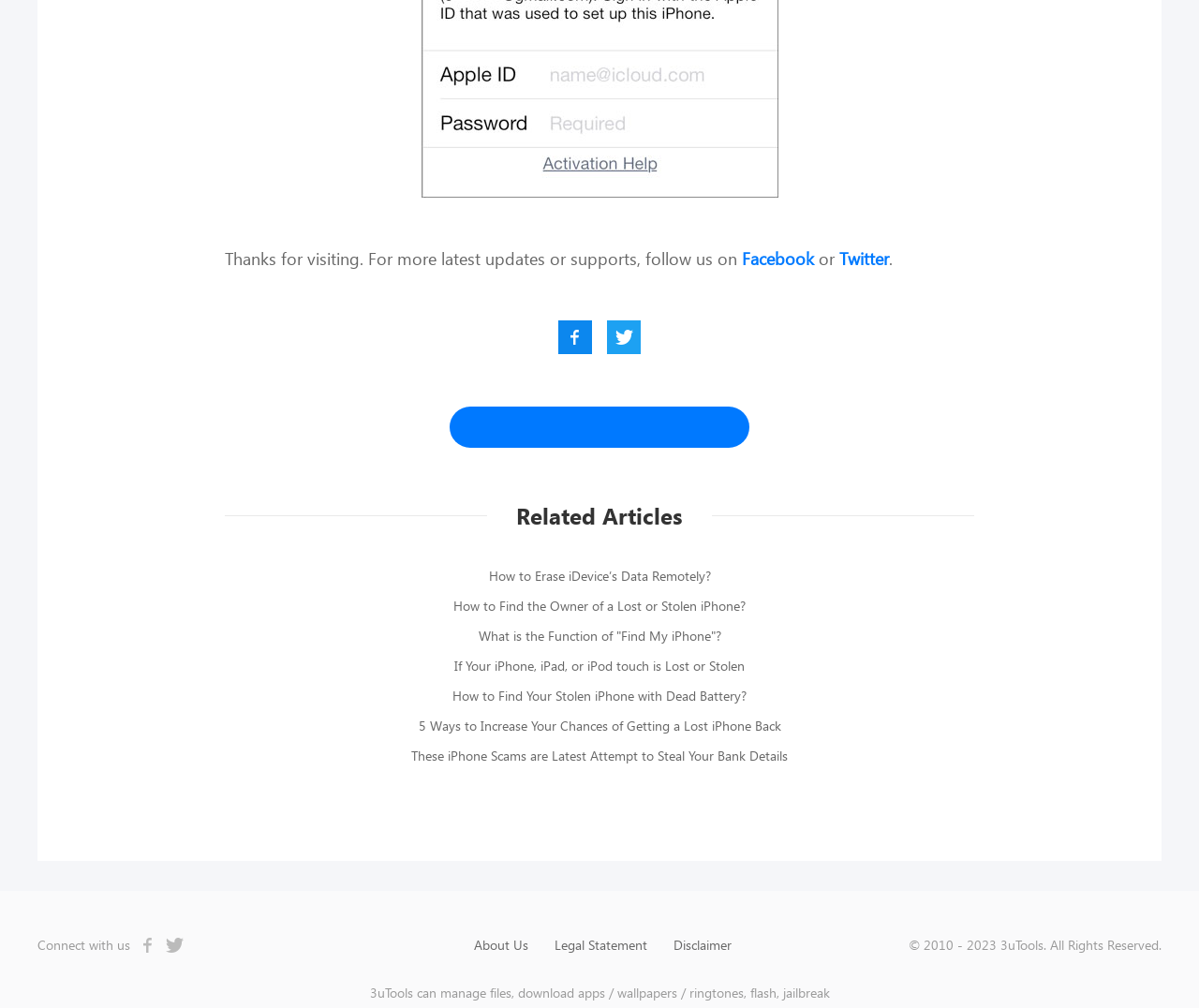What is the topic of the related articles?
Relying on the image, give a concise answer in one word or a brief phrase.

iPhone, iPad, iPod touch